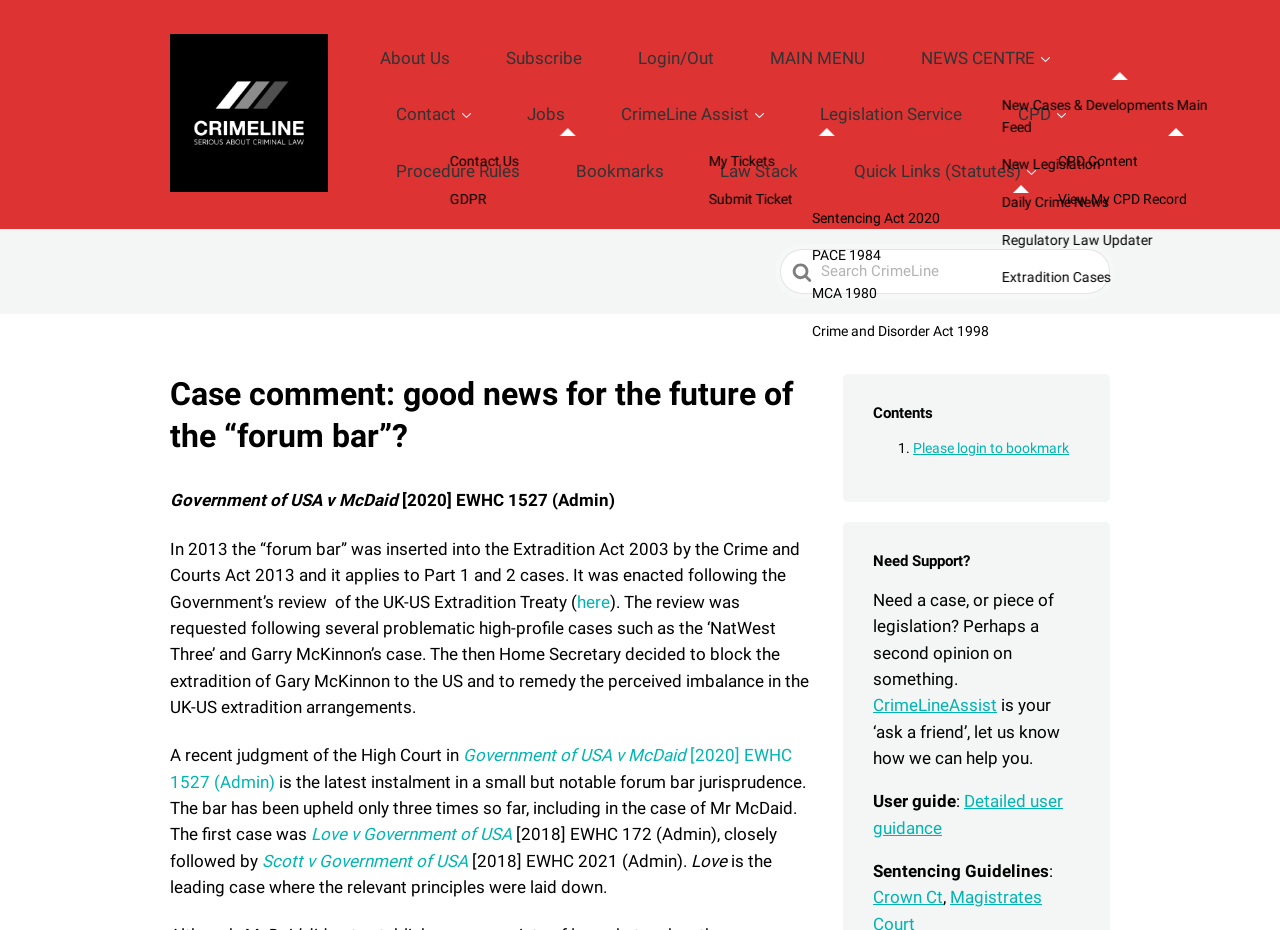Show the bounding box coordinates of the element that should be clicked to complete the task: "Sign up for newsletter".

None